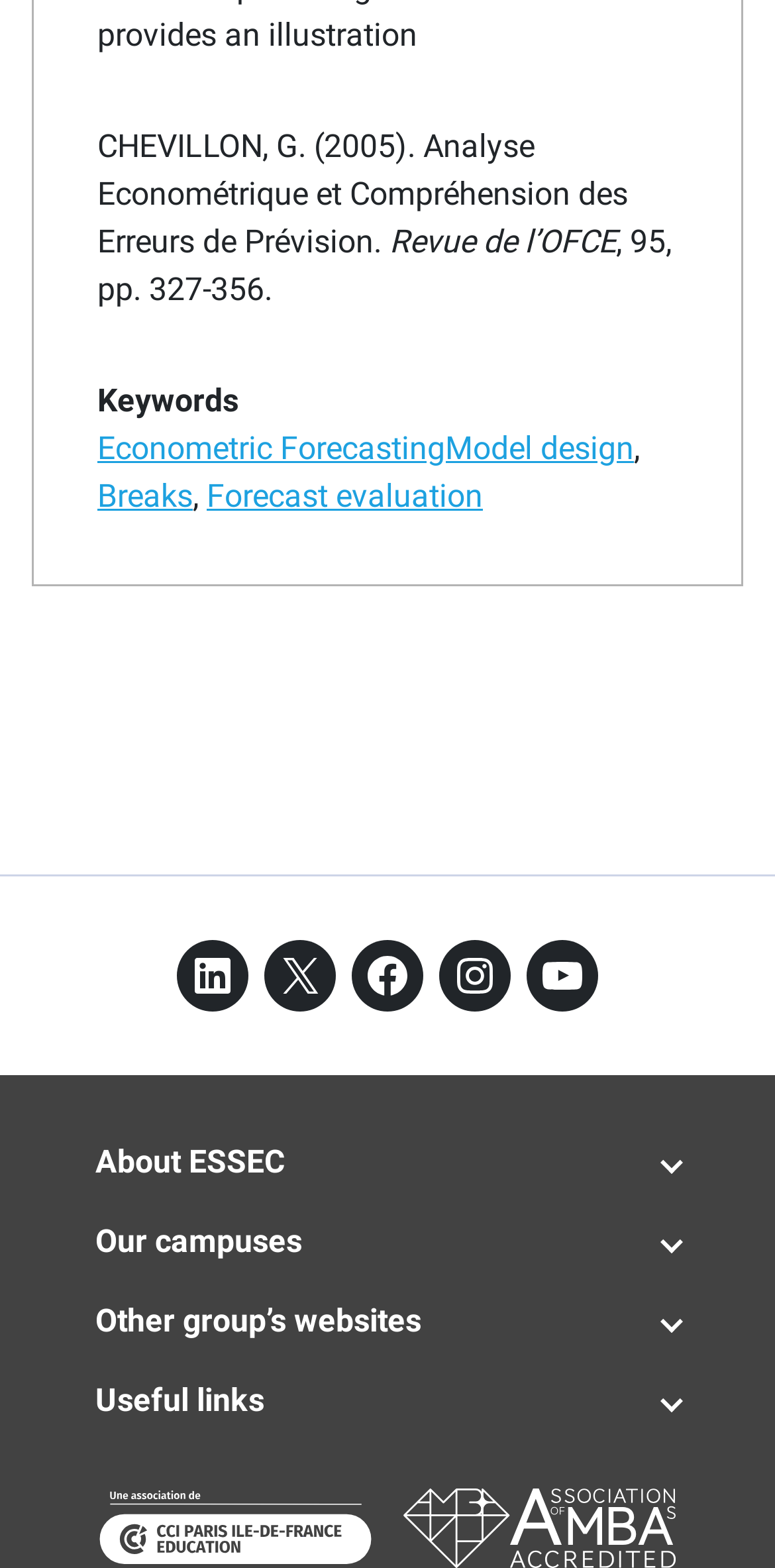Please locate the bounding box coordinates of the element's region that needs to be clicked to follow the instruction: "Click on the link 'Econometric ForecastingModel design'". The bounding box coordinates should be provided as four float numbers between 0 and 1, i.e., [left, top, right, bottom].

[0.126, 0.273, 0.818, 0.297]